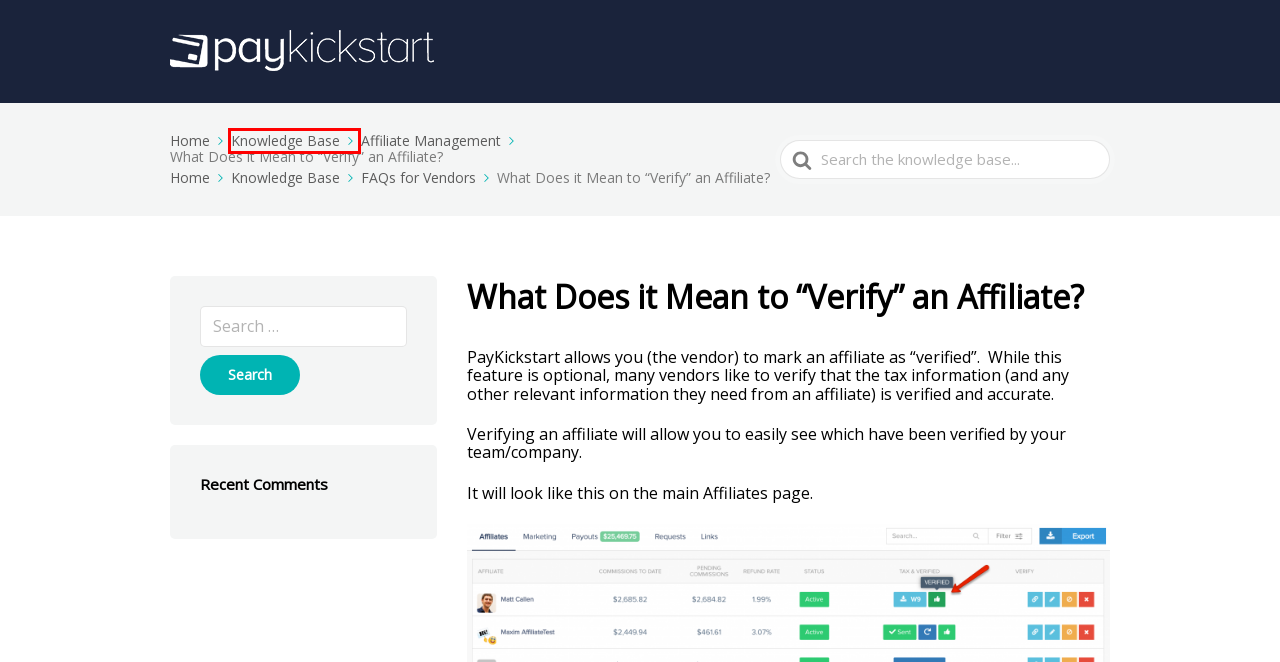Observe the provided screenshot of a webpage with a red bounding box around a specific UI element. Choose the webpage description that best fits the new webpage after you click on the highlighted element. These are your options:
A. affiliate Archives - PayKickstart Help Center
B. FAQs for Vendors - PayKickstart Help Center
C. Affiliate Management - PayKickstart Help Center
D. Archiving Options for Campaigns and Deletion of Products and Funnels - PayKickstart Help Center
E. PayKickstart Help Center & Knowledge base
F. How to submit a DMCA infringement report. - PayKickstart Help Center
G. Facebook Conversion API Integration - PayKickstart Help Center
H. PayKickstart Help Center -

E